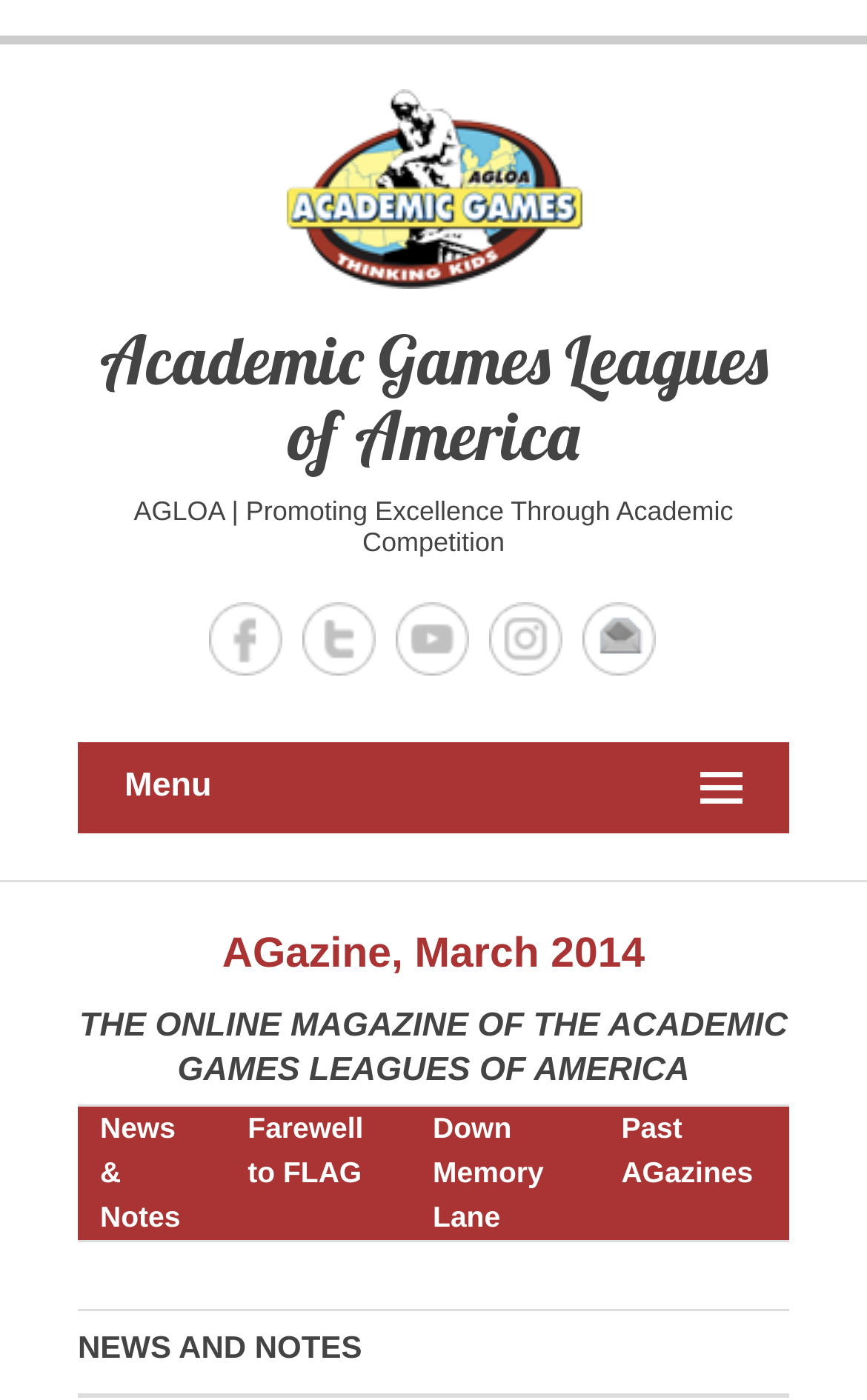Kindly respond to the following question with a single word or a brief phrase: 
What is the title of the online magazine?

AGazine, March 2014